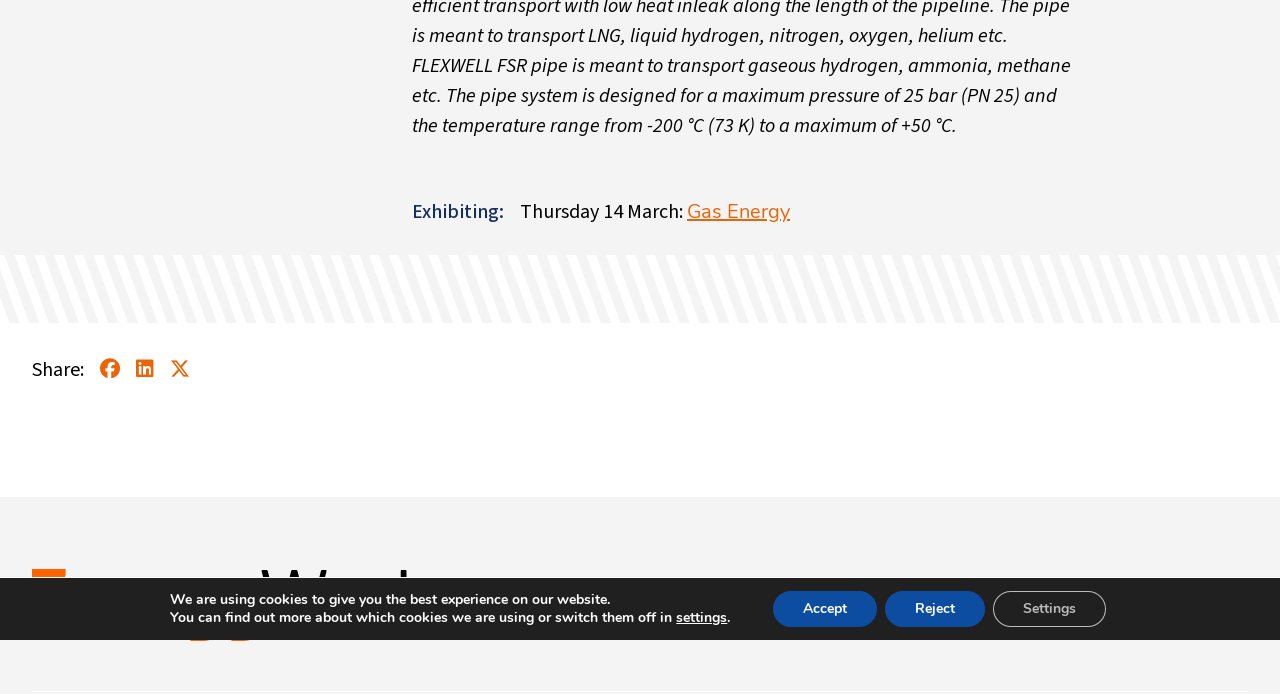Find the bounding box of the UI element described as: "Accept". The bounding box coordinates should be given as four float values between 0 and 1, i.e., [left, top, right, bottom].

[0.604, 0.852, 0.685, 0.903]